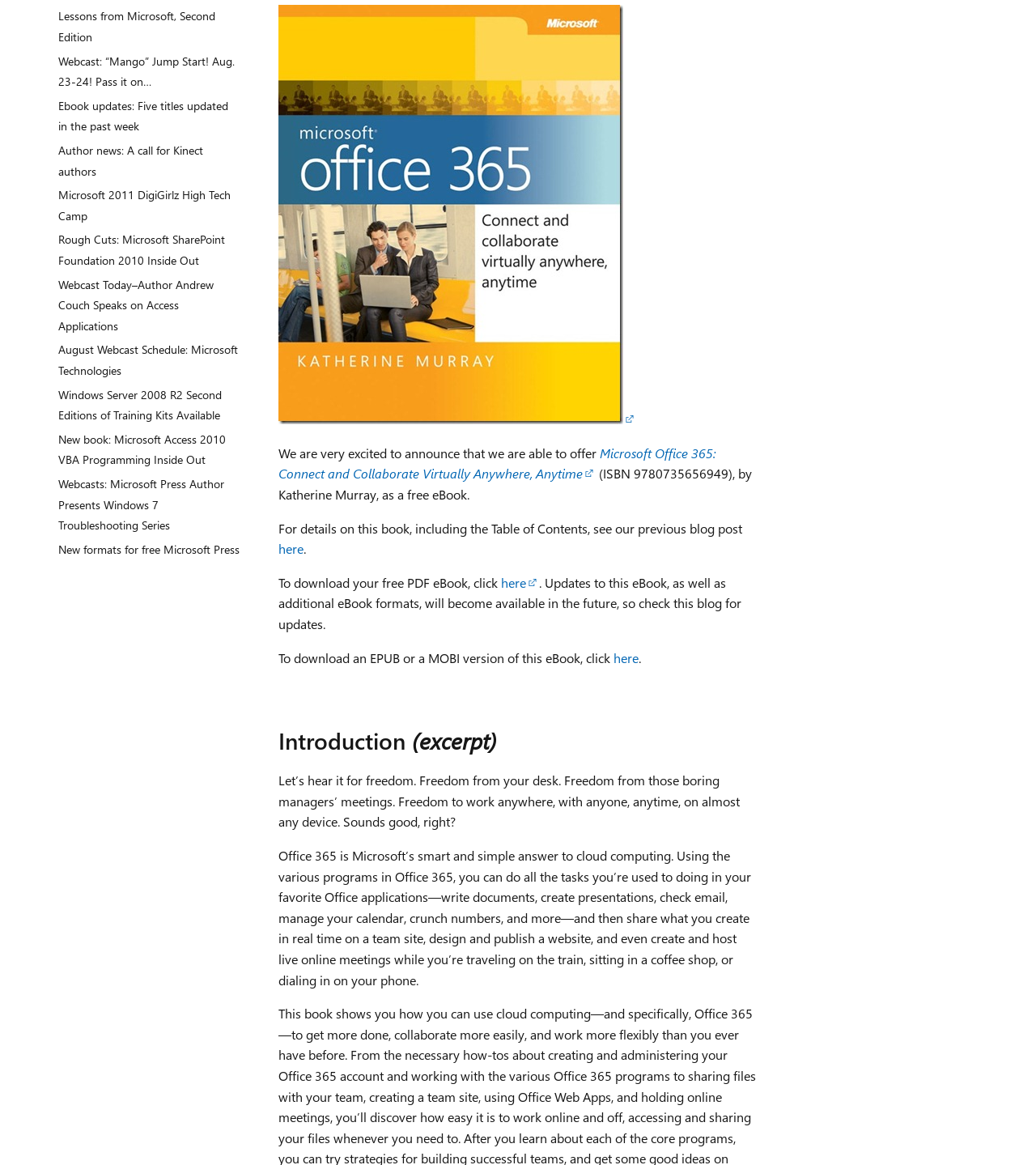Identify and provide the bounding box for the element described by: "alt="1537.9780735656949f_24D9CACF" title="1537.9780735656949f_24D9CACF"".

[0.269, 0.353, 0.614, 0.367]